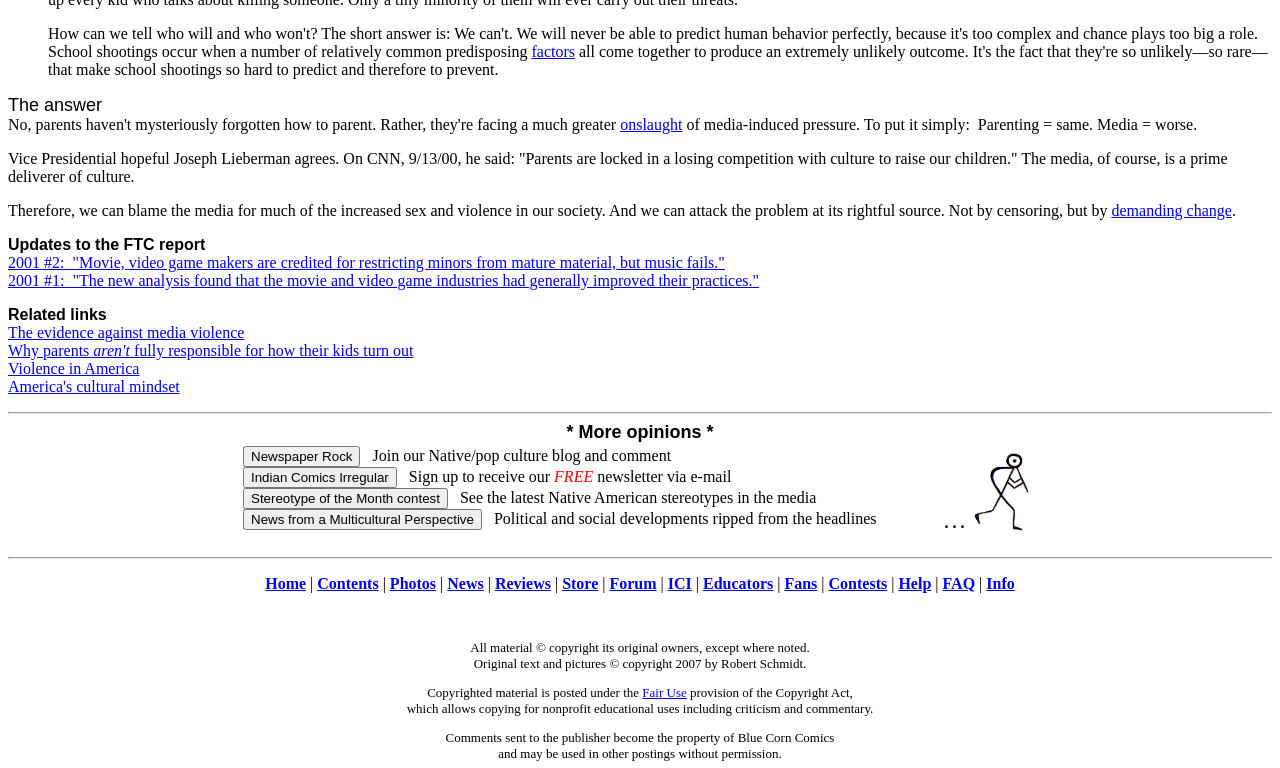Provide a brief response using a word or short phrase to this question:
What is the purpose of the 'Stereotype of the Month contest'?

To highlight Native American stereotypes